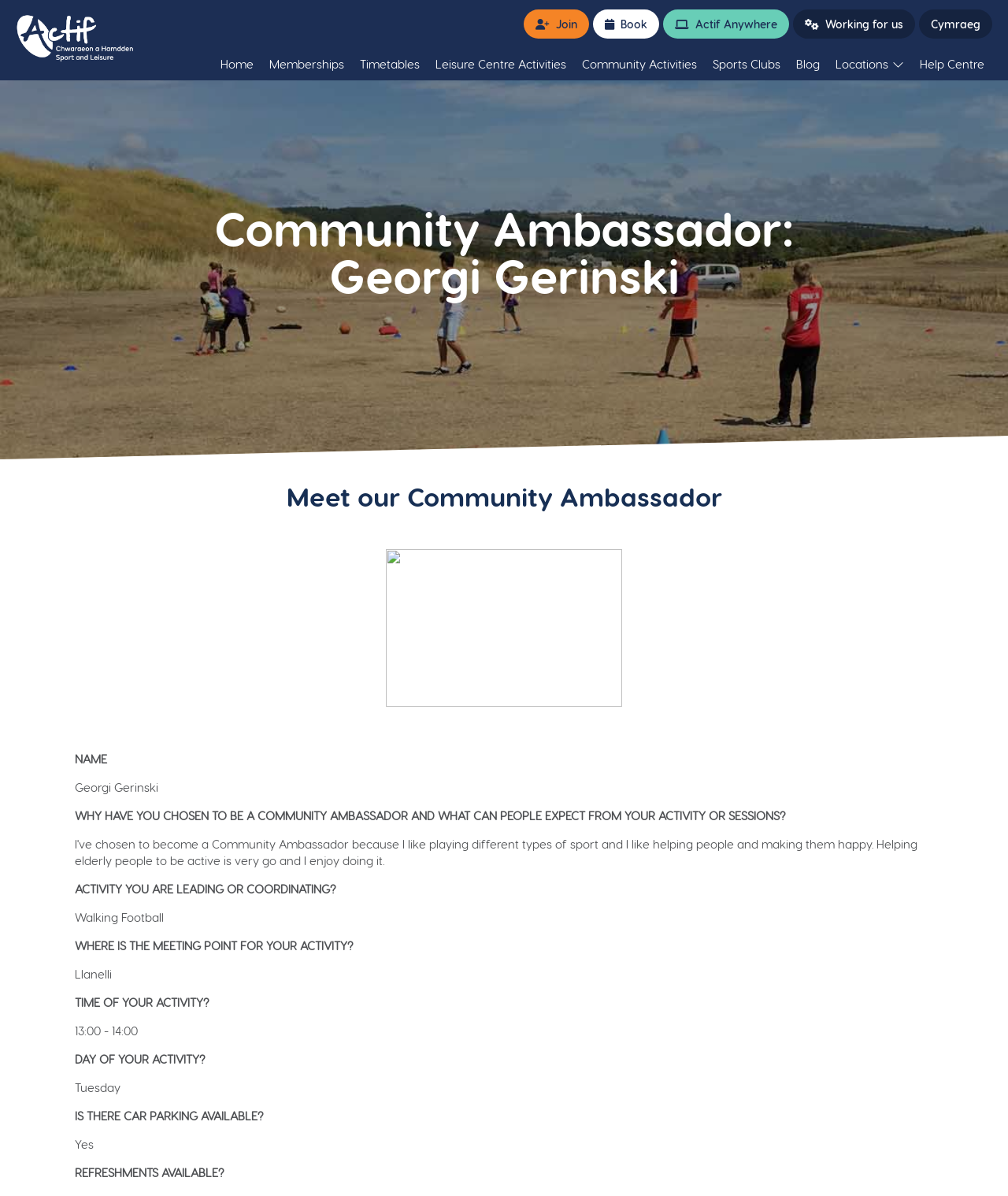What is the meeting point for Georgi Gerinski's activity?
Using the information from the image, provide a comprehensive answer to the question.

I found the answer by looking at the StaticText 'HERE IS THE MEETING POINT FOR YOUR ACTIVITY?' and the corresponding answer 'Llanelli'.